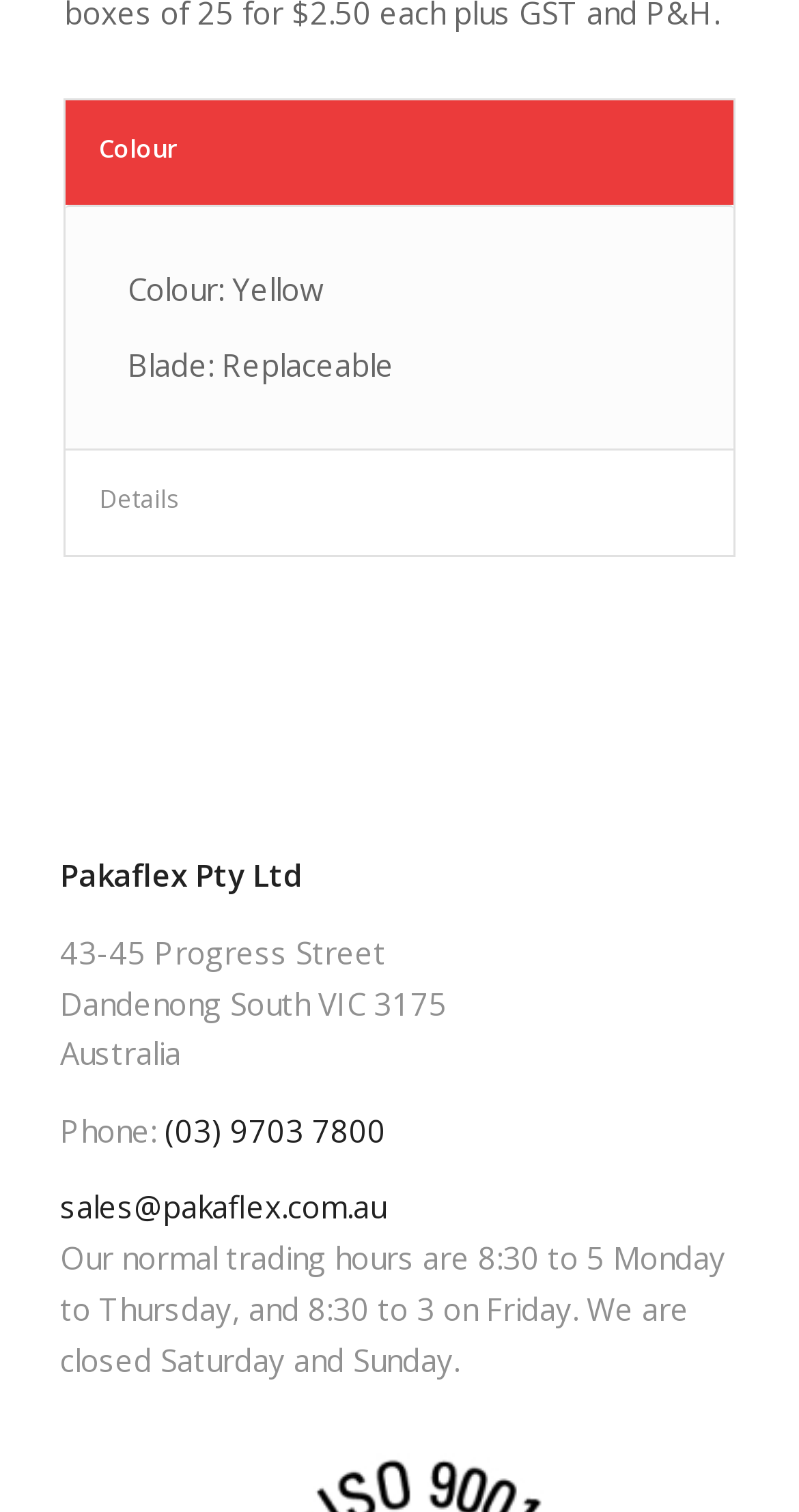Give the bounding box coordinates for the element described by: "sales@pakaflex.com.au".

[0.075, 0.785, 0.483, 0.812]